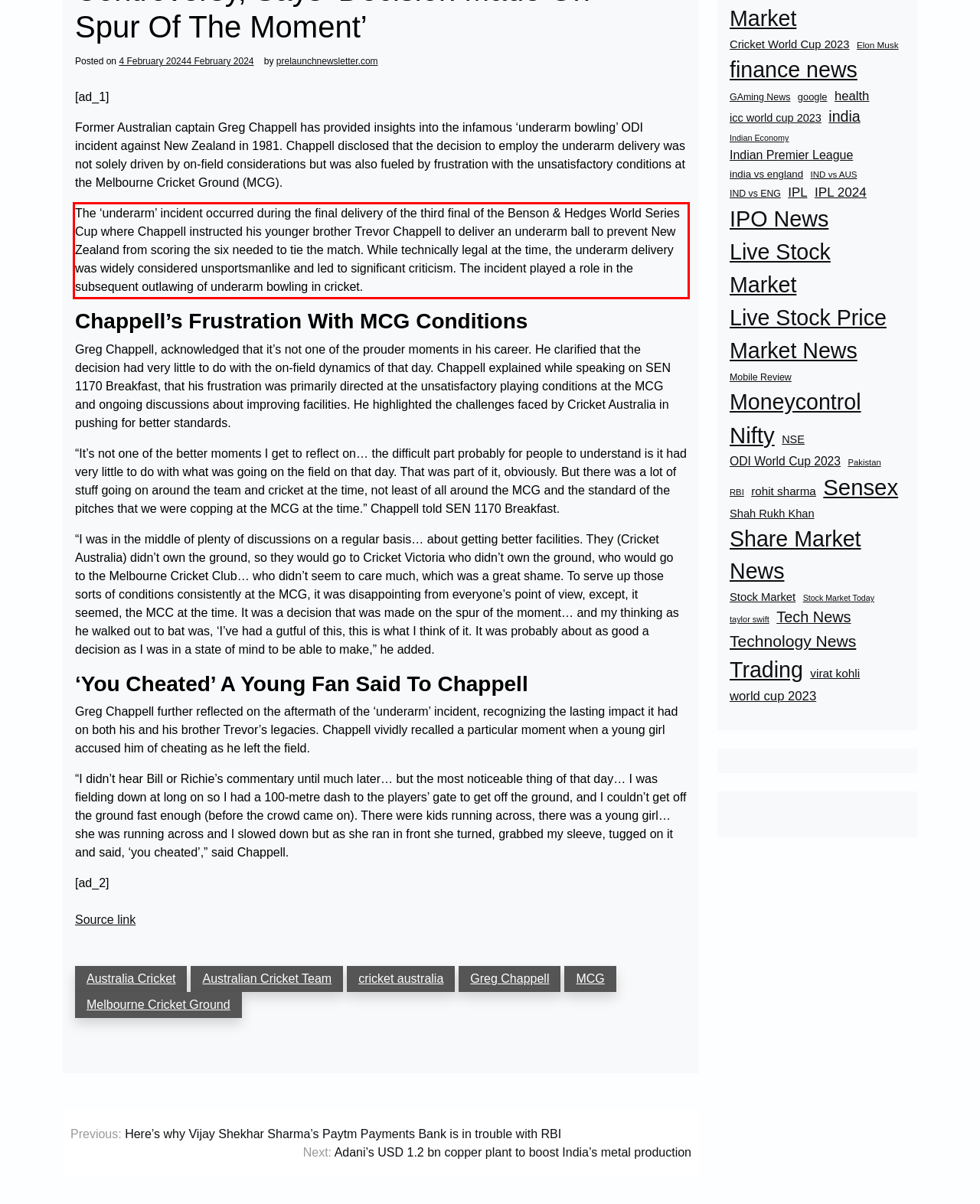Examine the webpage screenshot and use OCR to recognize and output the text within the red bounding box.

The ‘underarm’ incident occurred during the final delivery of the third final of the Benson & Hedges World Series Cup where Chappell instructed his younger brother Trevor Chappell to deliver an underarm ball to prevent New Zealand from scoring the six needed to tie the match. While technically legal at the time, the underarm delivery was widely considered unsportsmanlike and led to significant criticism. The incident played a role in the subsequent outlawing of underarm bowling in cricket.